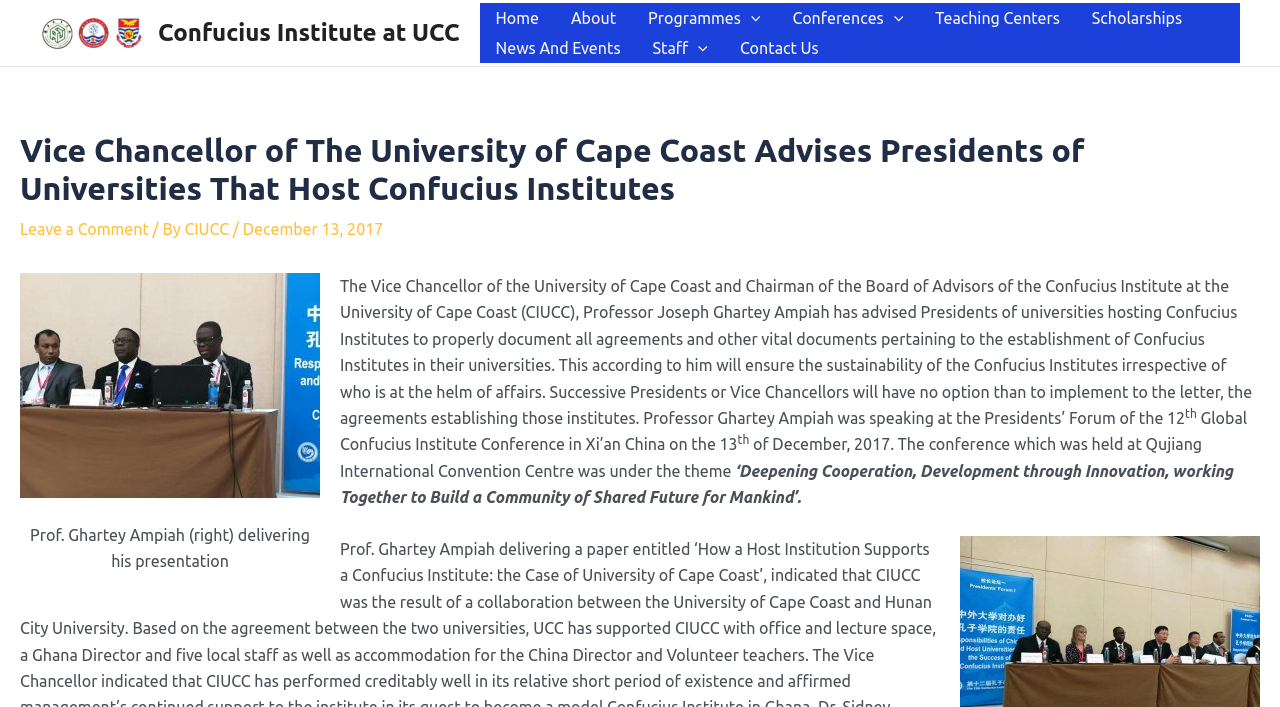Give a detailed account of the webpage's layout and content.

The webpage is about the Vice Chancellor of the University of Cape Coast advising Presidents of universities that host Confucius Institutes. At the top left, there is a link and an image with the text "Confucius Institute at UCC". Below this, there is a navigation menu with links to "Home", "About", "Programmes", "Conferences", "Teaching Centers", "Scholarships", "News And Events", "Staff", and "Contact Us". Some of these links have dropdown menus with additional options.

The main content of the page is an article with a heading that matches the meta description. The article has a link to "Leave a Comment" at the top right. Below the heading, there is a figure with a caption describing a photo of Prof. Ghartey Ampiah delivering a presentation. The article text is divided into several paragraphs, describing the Vice Chancellor's advice to Presidents of universities hosting Confucius Institutes to properly document agreements and vital documents to ensure the sustainability of the institutes.

There are several images on the page, including the Confucius Institute at UCC logo, menu toggle icons, and a figure with a caption. The page has a clean layout with clear headings and concise text, making it easy to read and navigate.